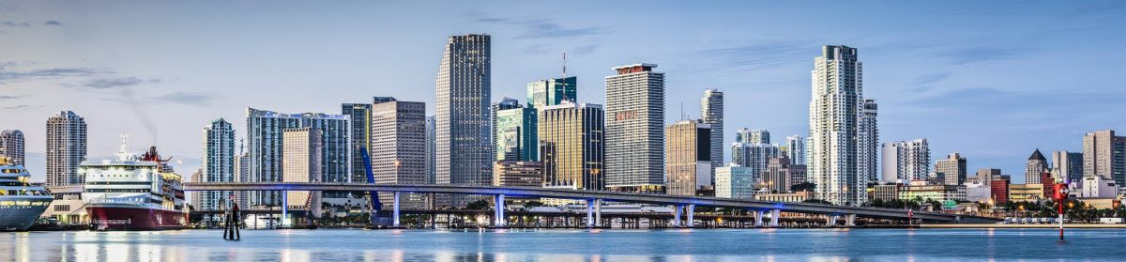Describe every detail you can see in the image.

The image showcases a stunning panoramic view of the Miami skyline, where modern skyscrapers rise majestically against a clear blue sky. The city is defined by a blend of architectural styles, reflecting Miami's vibrant culture. In the foreground, a tranquil body of water mirrors the skyline, enhancing the city's mesmerizing aesthetics. A bridge spans the water, connecting different parts of this bustling urban landscape, while boats can be seen docked nearby, adding to the vibrant activity of the area. This scene encapsulates the dynamic beauty and energy of Miami, highlighting its reputation as a hub for finance, culture, and tourism.